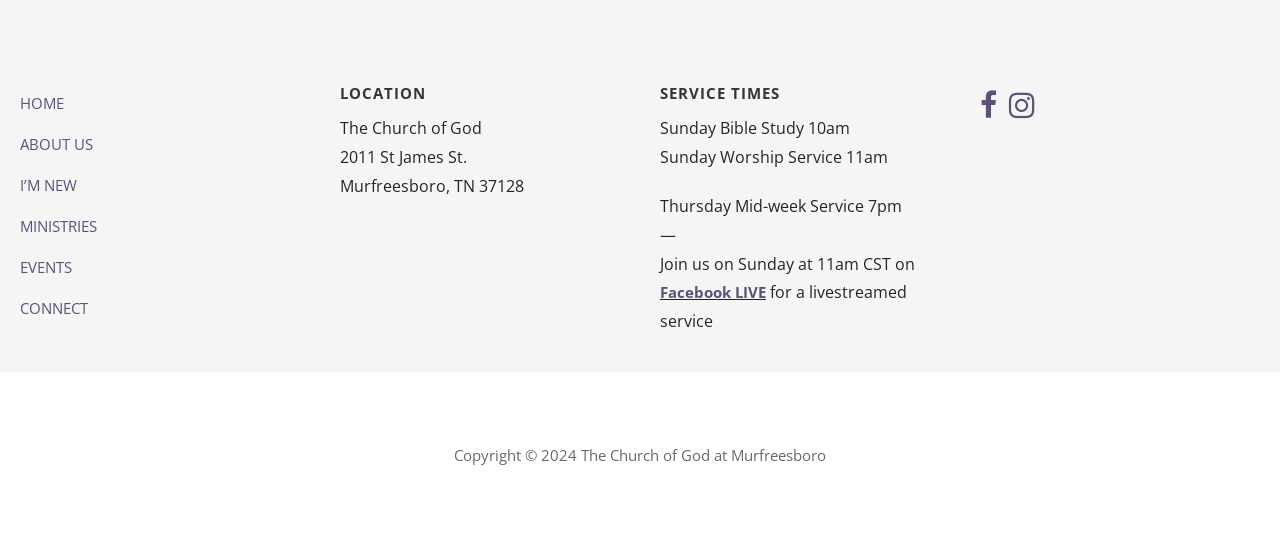Find the bounding box coordinates of the clickable area that will achieve the following instruction: "Click Facebook LIVE".

[0.516, 0.524, 0.598, 0.561]